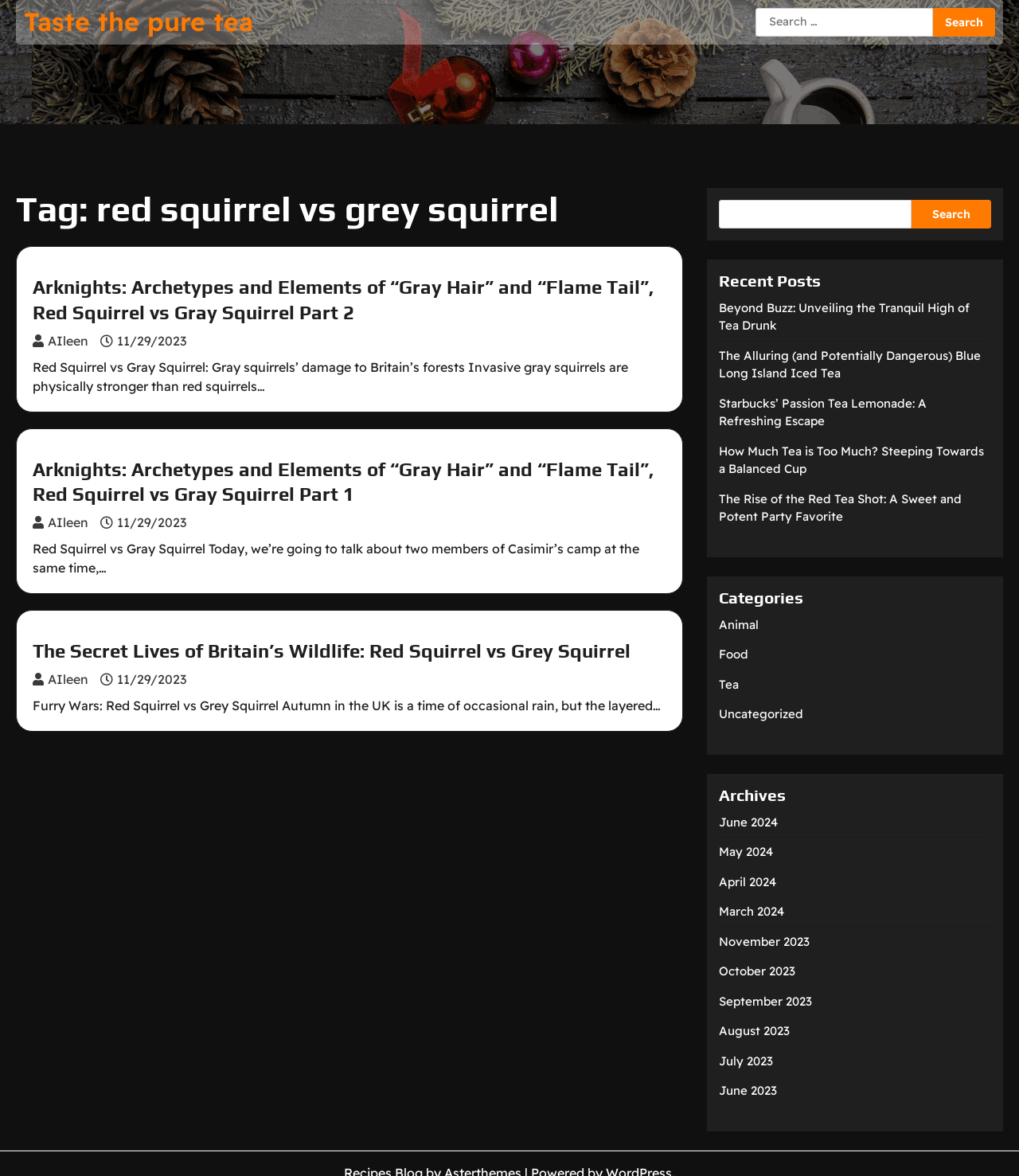What is the date range of the archives section?
Based on the content of the image, thoroughly explain and answer the question.

The archives section lists multiple months, ranging from June 2023 to June 2024, indicating that the website has been active and posting content during this time period.